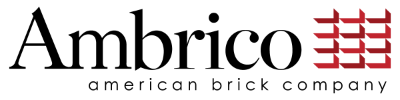What does the graphic of red bricks symbolize?
Answer the question with a thorough and detailed explanation.

The distinctive graphic of red bricks arranged in an appealing pattern symbolizes the company's specialization in brick veneer solutions, which implies that Ambrico has expertise in providing customized faux bricks for various applications.